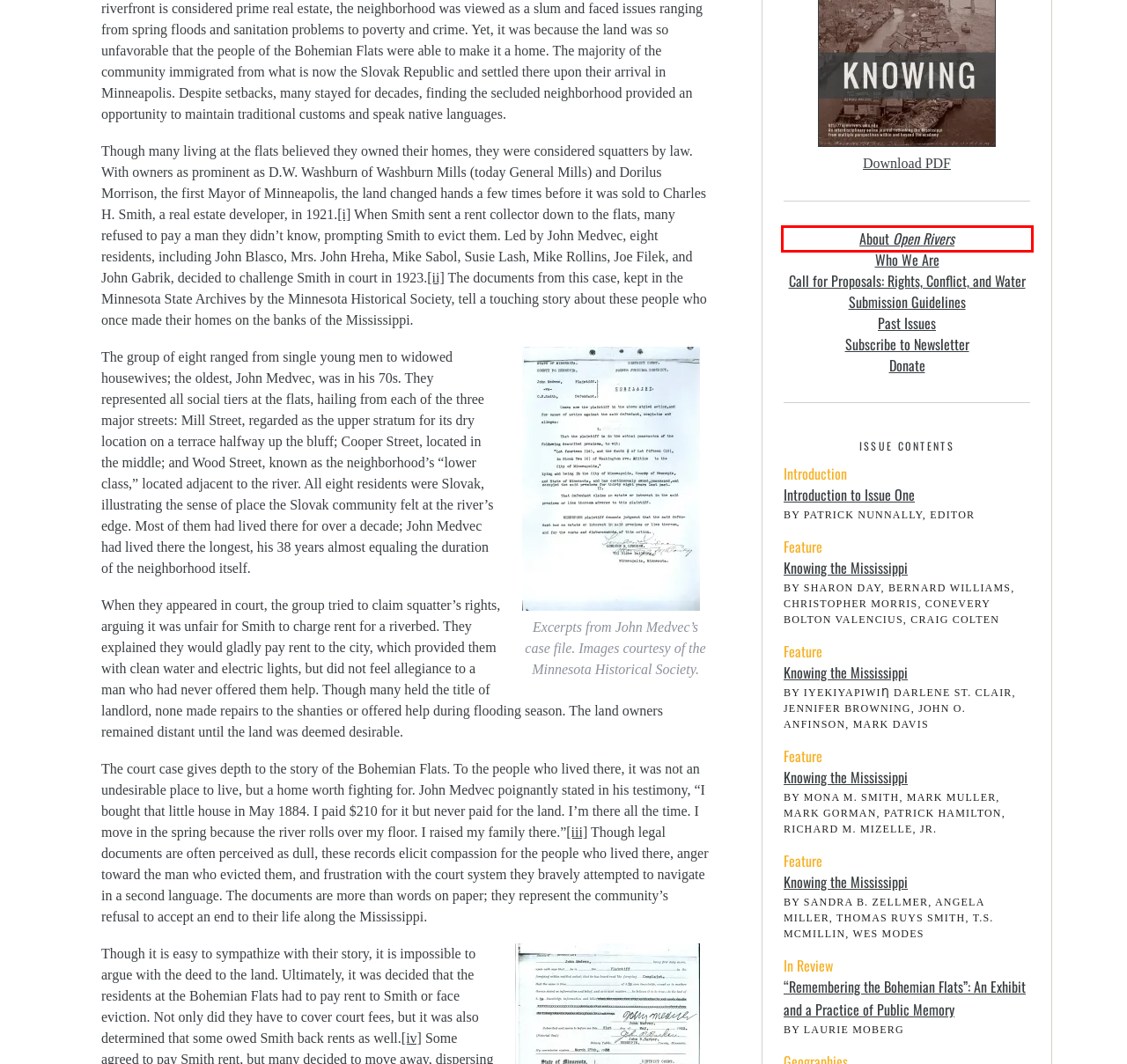Examine the screenshot of a webpage with a red bounding box around a UI element. Your task is to identify the webpage description that best corresponds to the new webpage after clicking the specified element. The given options are:
A. “Remembering the Bohemian Flats”: An Exhibit and a Practice of Public Memory | Open Rivers Journal
B. Knowing the Mississippi | Open Rivers Journal
C. Call for Proposals: Rights, Conflict, and Water | Open Rivers Journal
D. Excerpts from John Medvec’s case file. | Open Rivers Journal
E. Introduction to Issue One | Open Rivers Journal
F. Who We Are | Open Rivers Journal
G. Past Issues | Open Rivers Journal
H. About Open Rivers | Open Rivers Journal

H